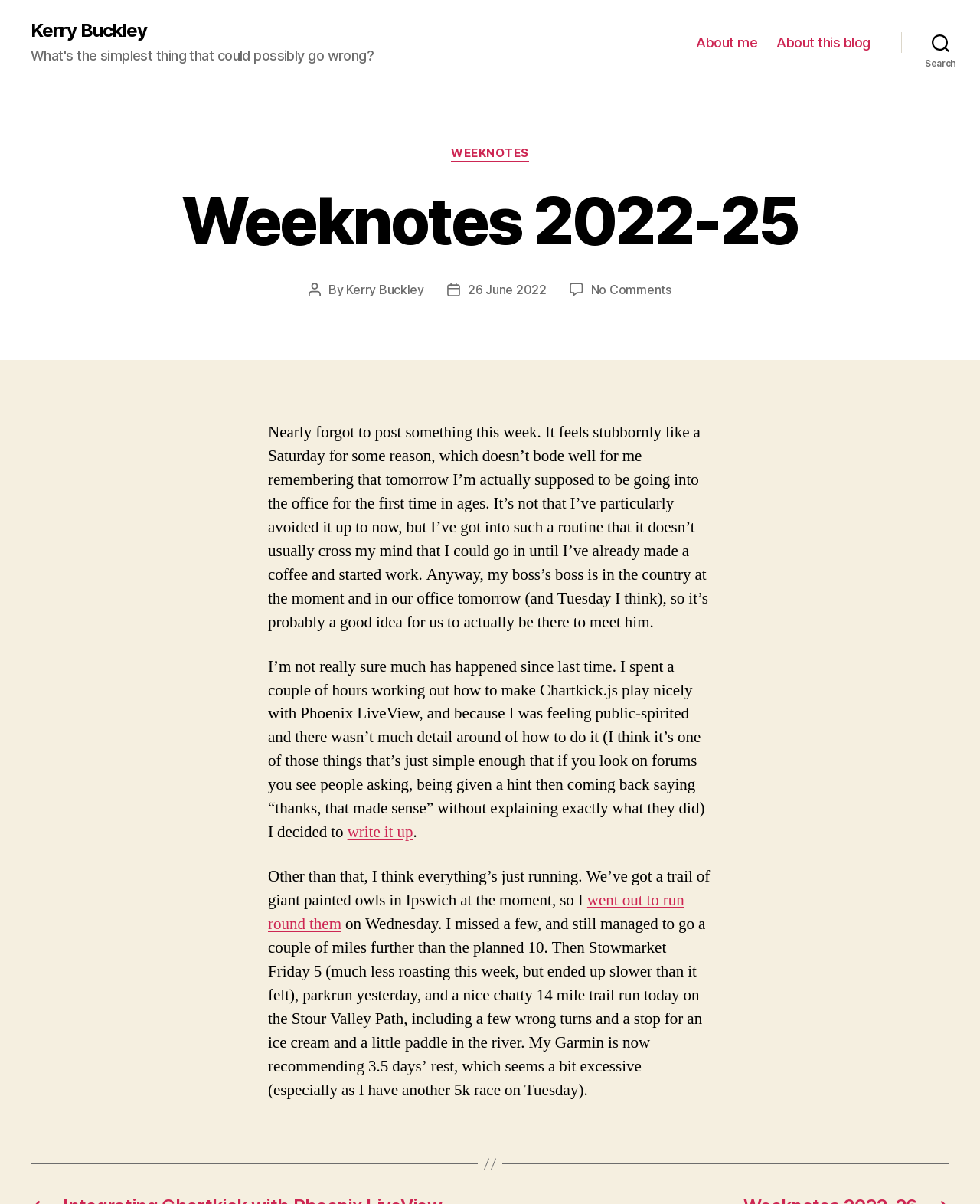Please determine the bounding box coordinates, formatted as (top-left x, top-left y, bottom-right x, bottom-right y), with all values as floating point numbers between 0 and 1. Identify the bounding box of the region described as: No Comments on Weeknotes 2022-25

[0.603, 0.234, 0.685, 0.247]